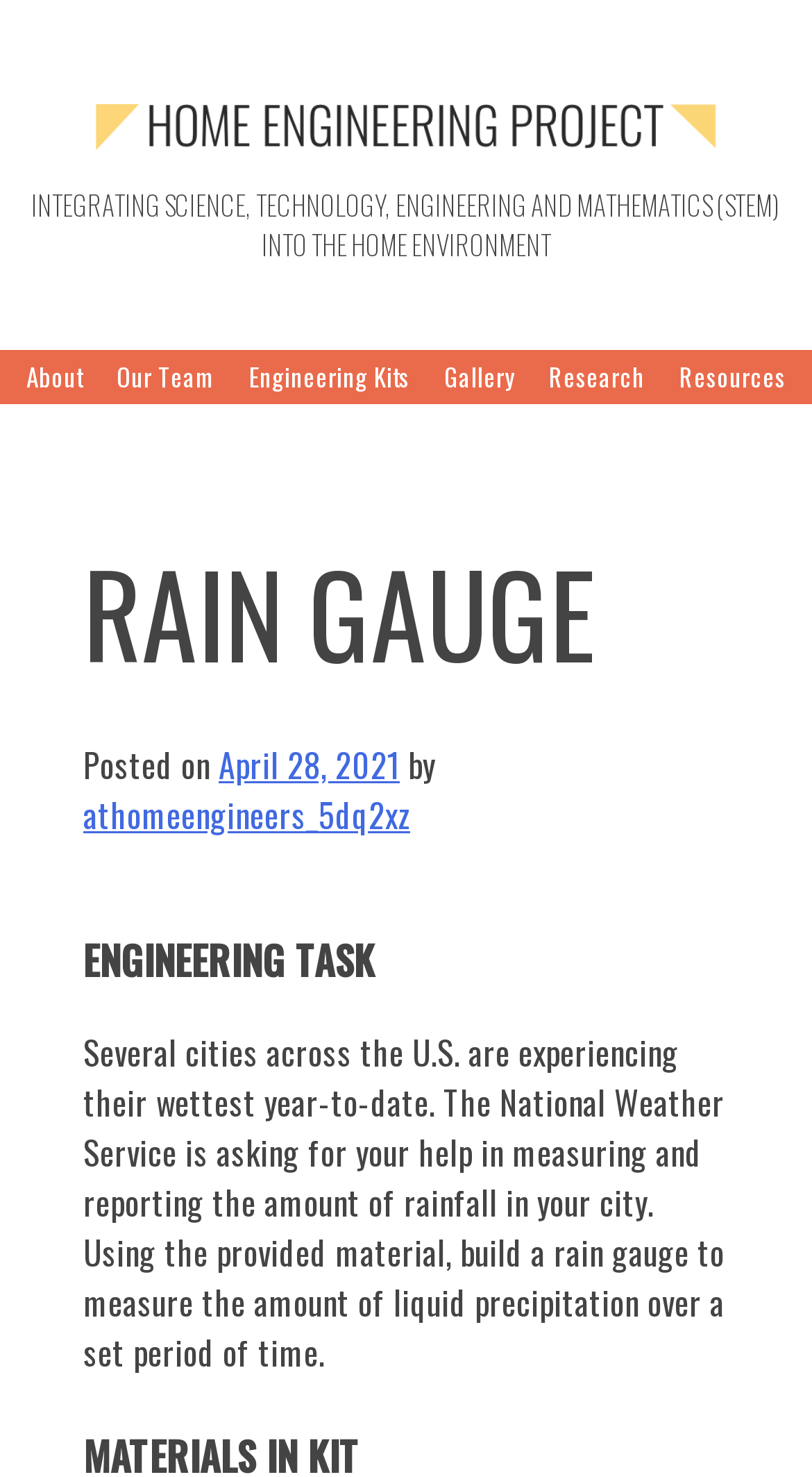Locate the bounding box coordinates of the area where you should click to accomplish the instruction: "visit the research page".

[0.666, 0.236, 0.805, 0.273]